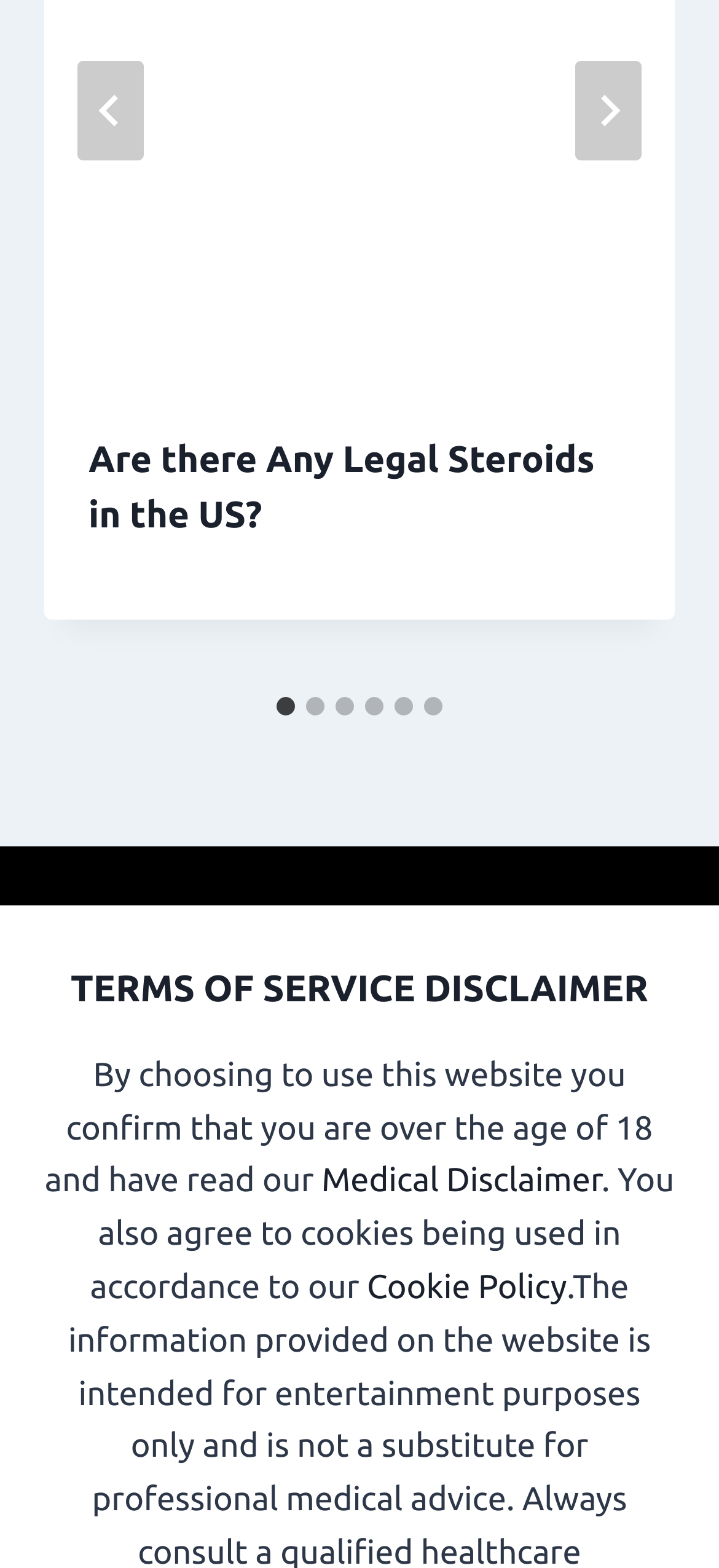Show the bounding box coordinates for the HTML element described as: "aria-label="Next"".

[0.8, 0.039, 0.892, 0.103]